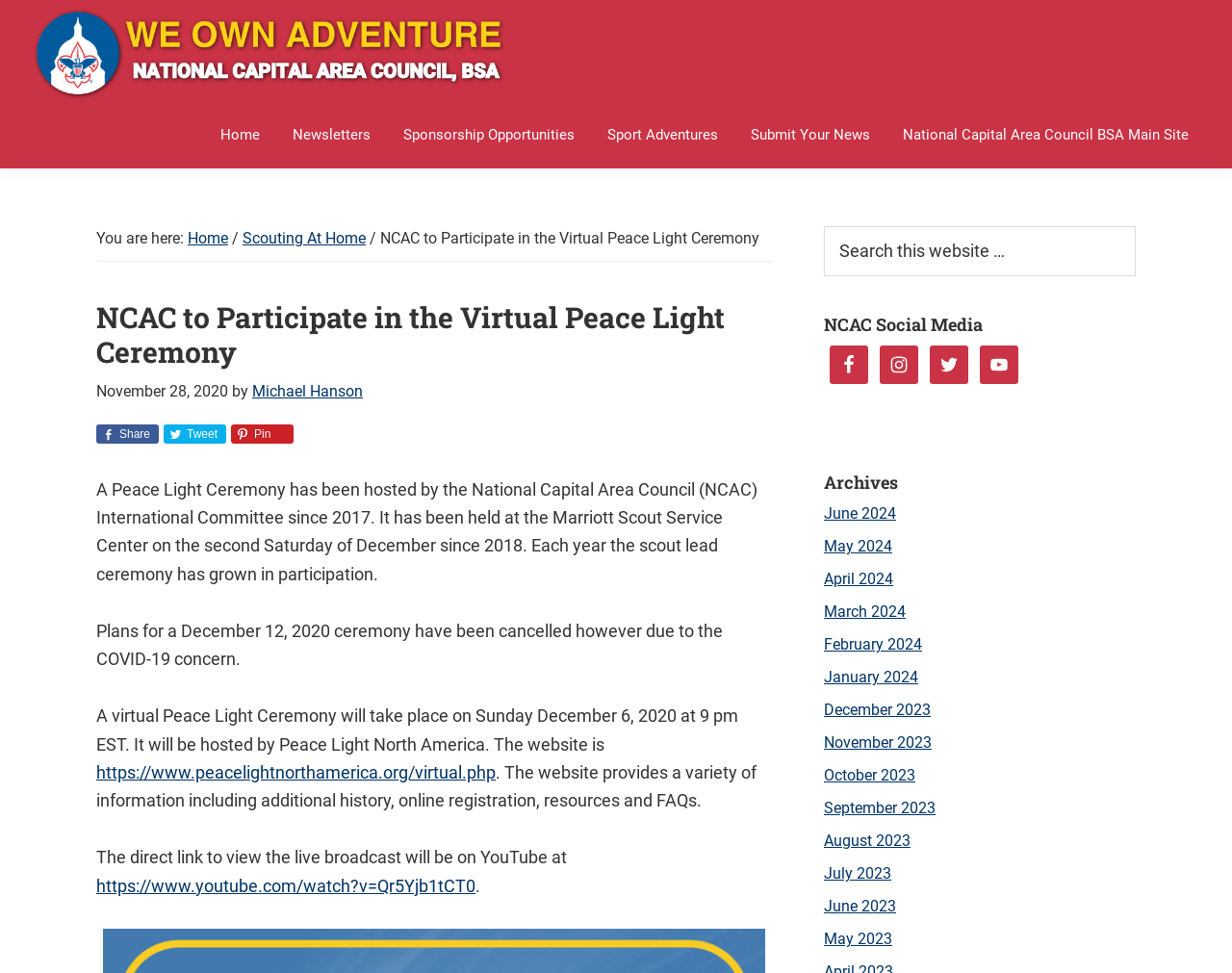Find the bounding box coordinates for the area that should be clicked to accomplish the instruction: "Visit the NCAC Social Media Facebook page".

[0.673, 0.355, 0.705, 0.394]